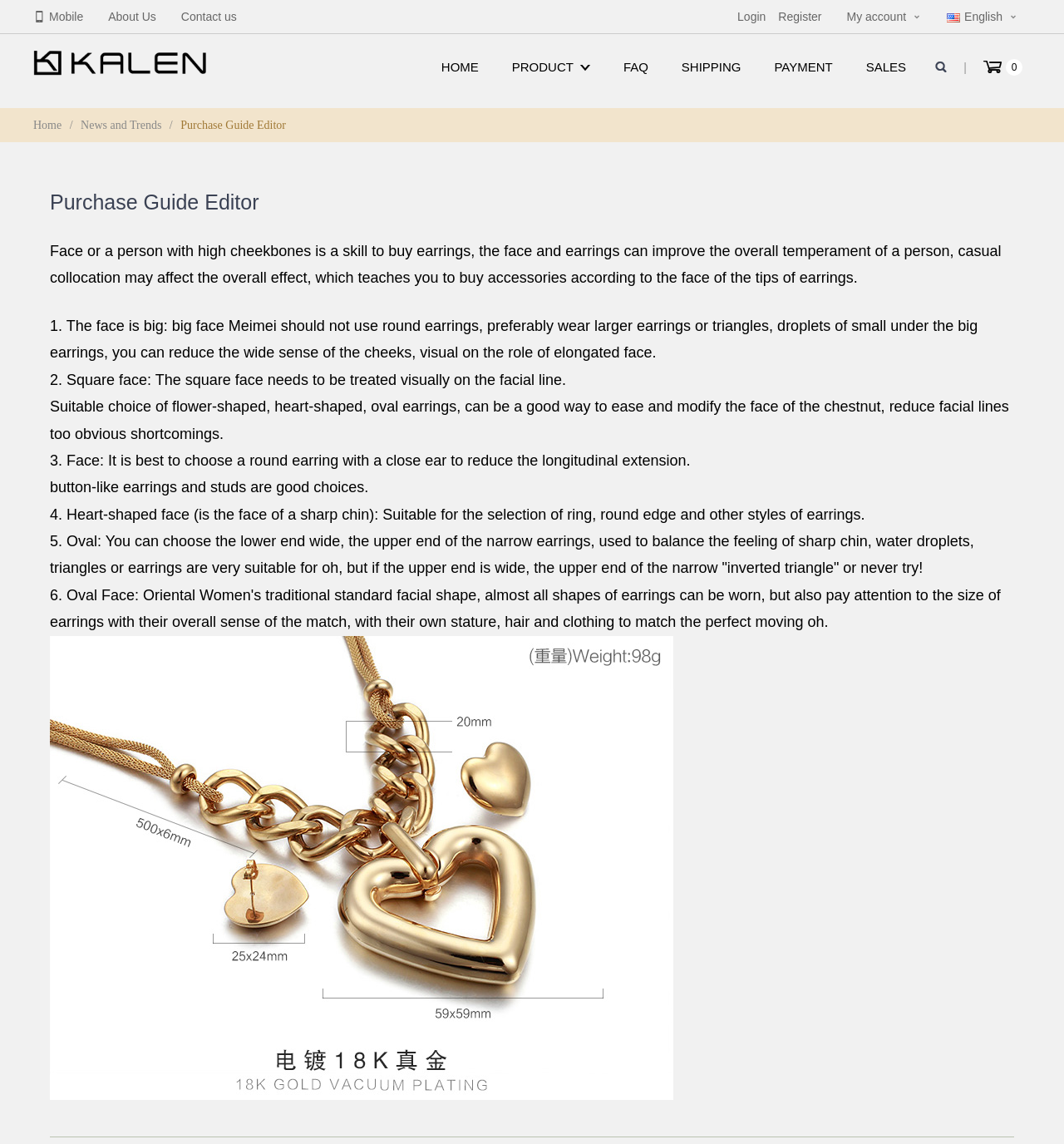Please find the bounding box coordinates of the section that needs to be clicked to achieve this instruction: "Read Purchase Guide Editor".

[0.047, 0.161, 0.953, 0.193]